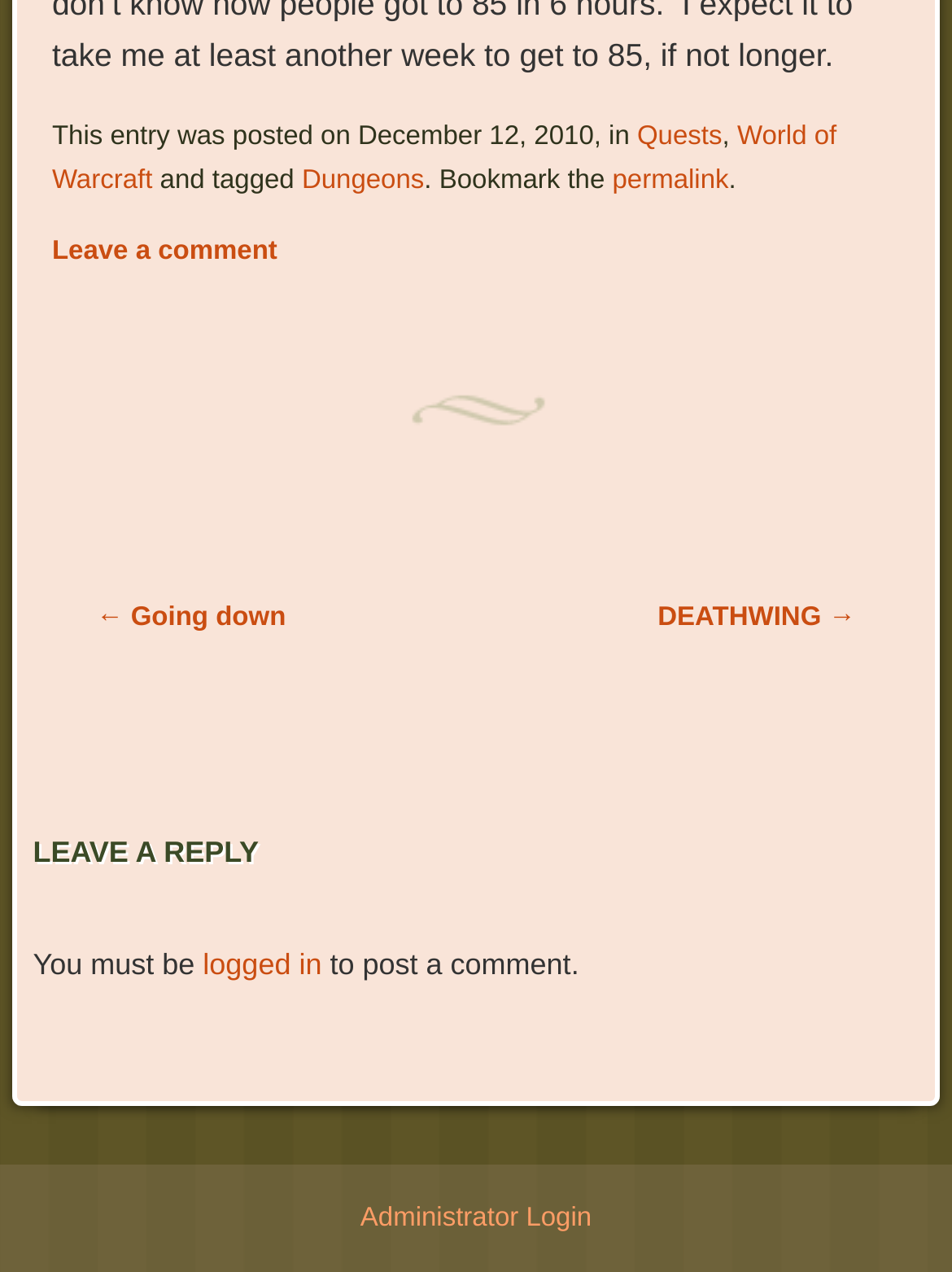Please give a succinct answer to the question in one word or phrase:
What is the title of the navigation section?

Post navigation